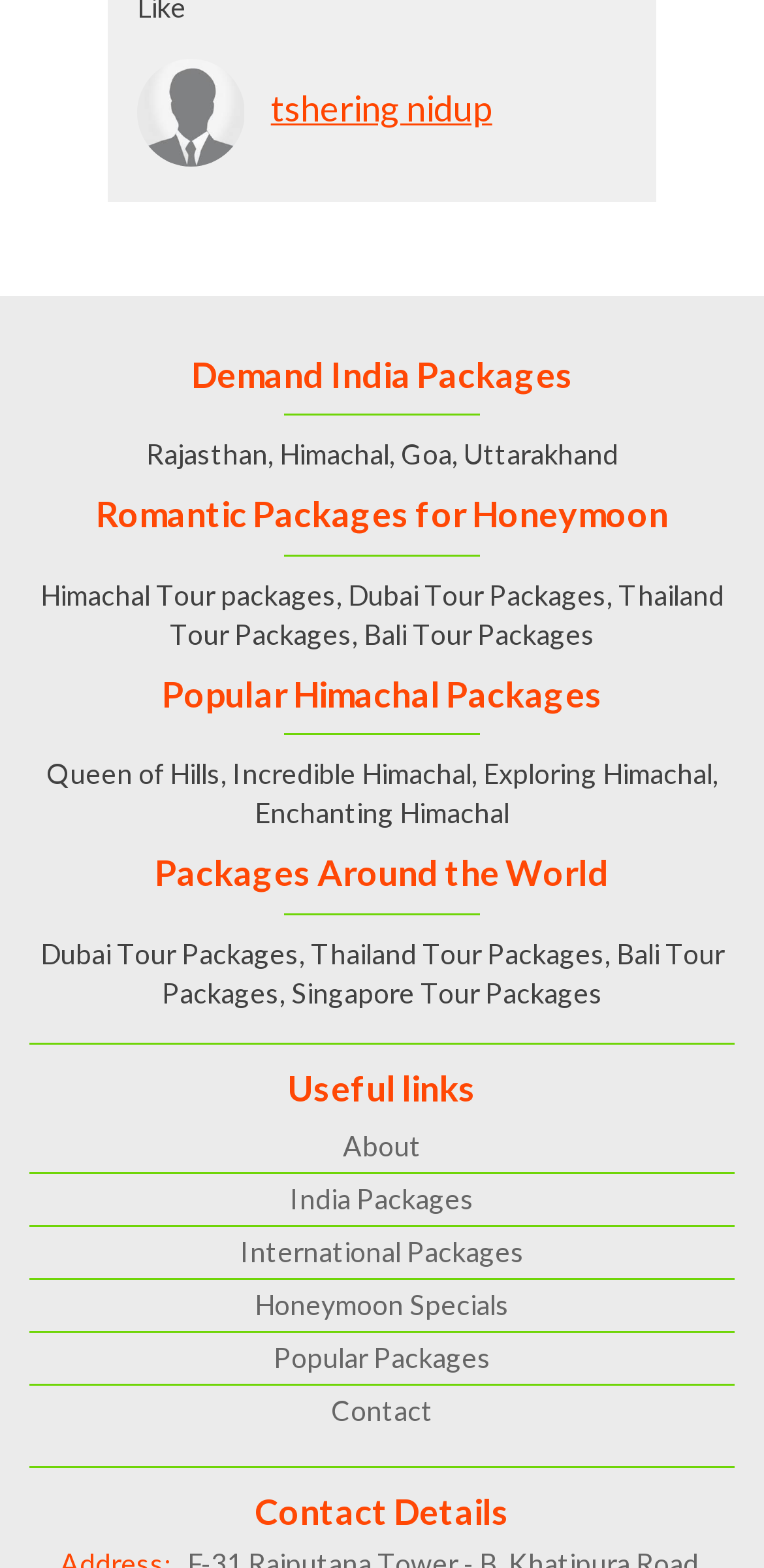What is the purpose of the 'Useful links' section?
Using the picture, provide a one-word or short phrase answer.

Quick access